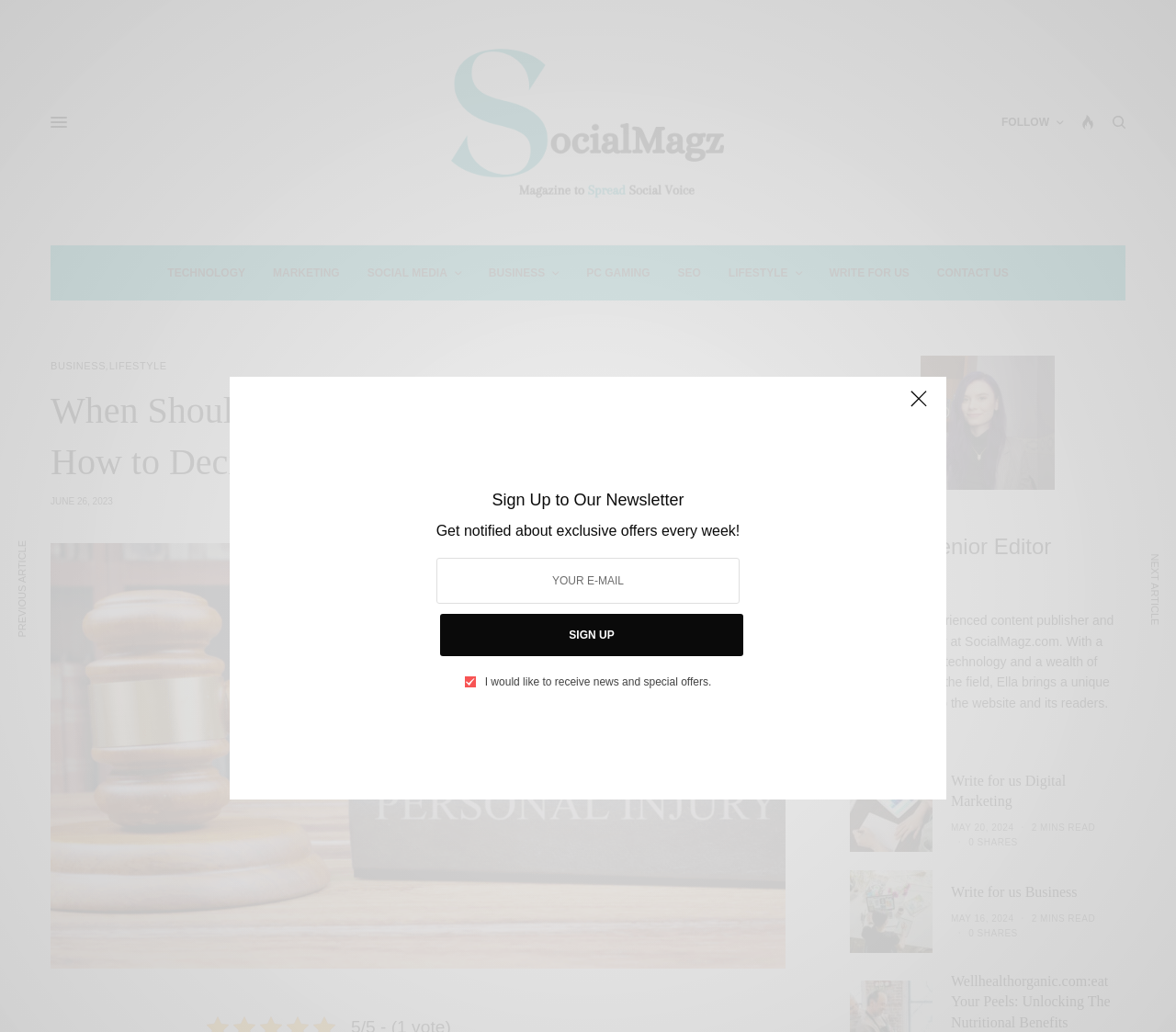Please reply with a single word or brief phrase to the question: 
What is the date of the article?

JUNE 26, 2023